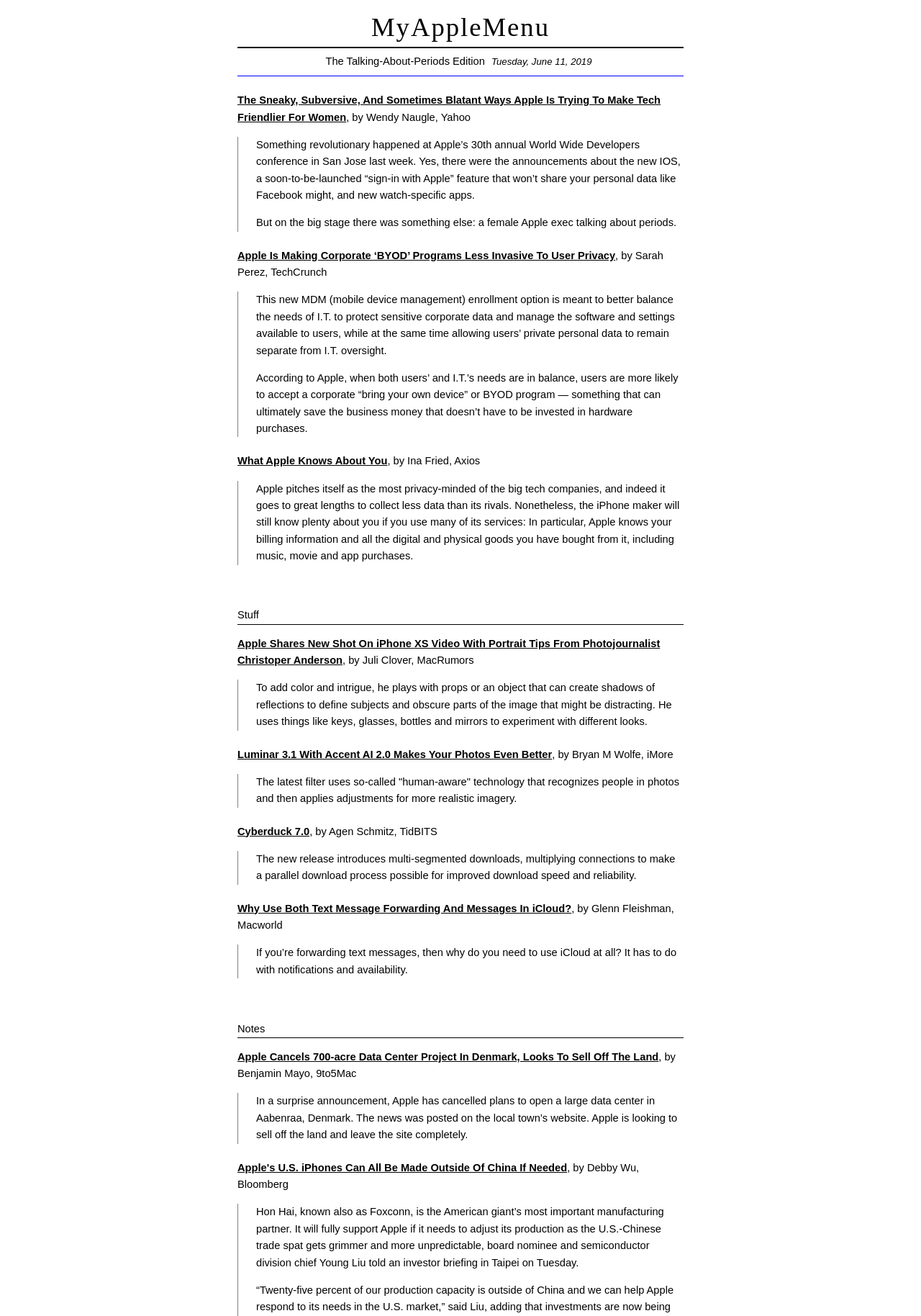Highlight the bounding box coordinates of the region I should click on to meet the following instruction: "Click the link to read about Apple making corporate 'BYOD' programs less invasive to user privacy".

[0.258, 0.19, 0.668, 0.198]